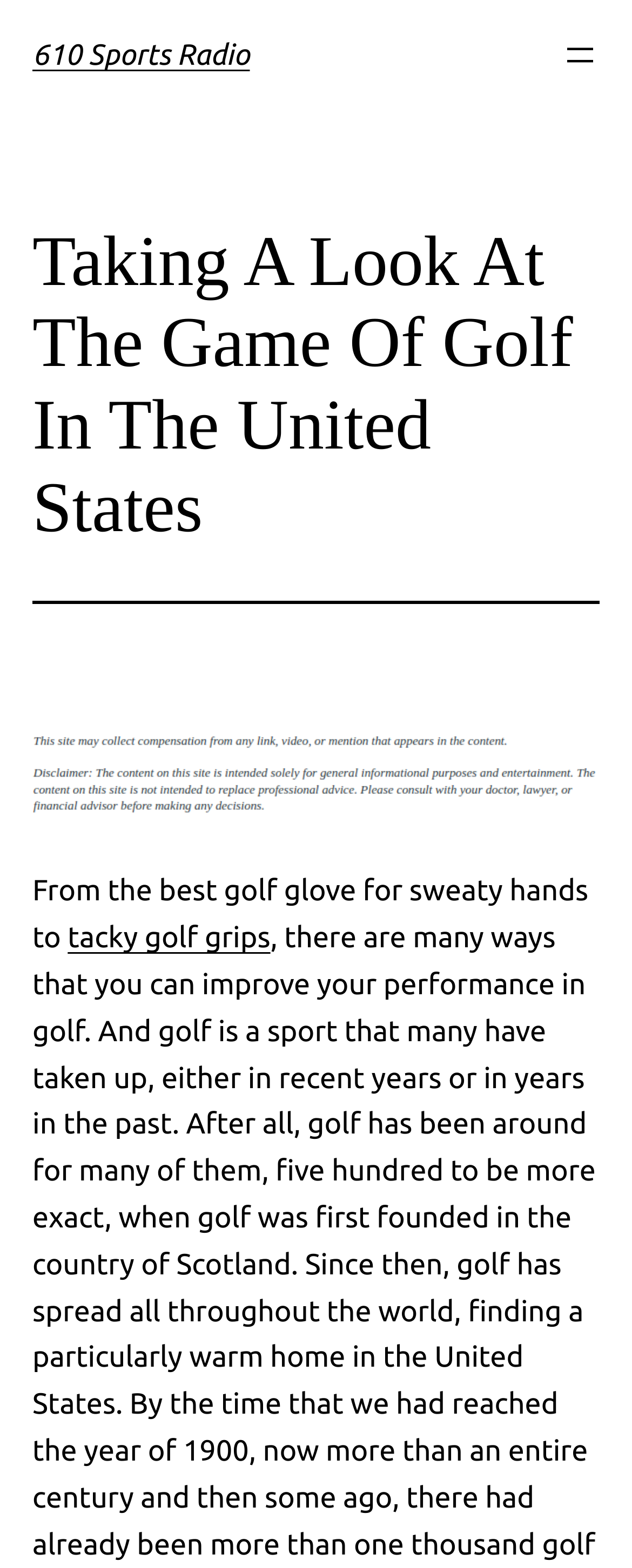Identify the main heading of the webpage and provide its text content.

610 Sports Radio